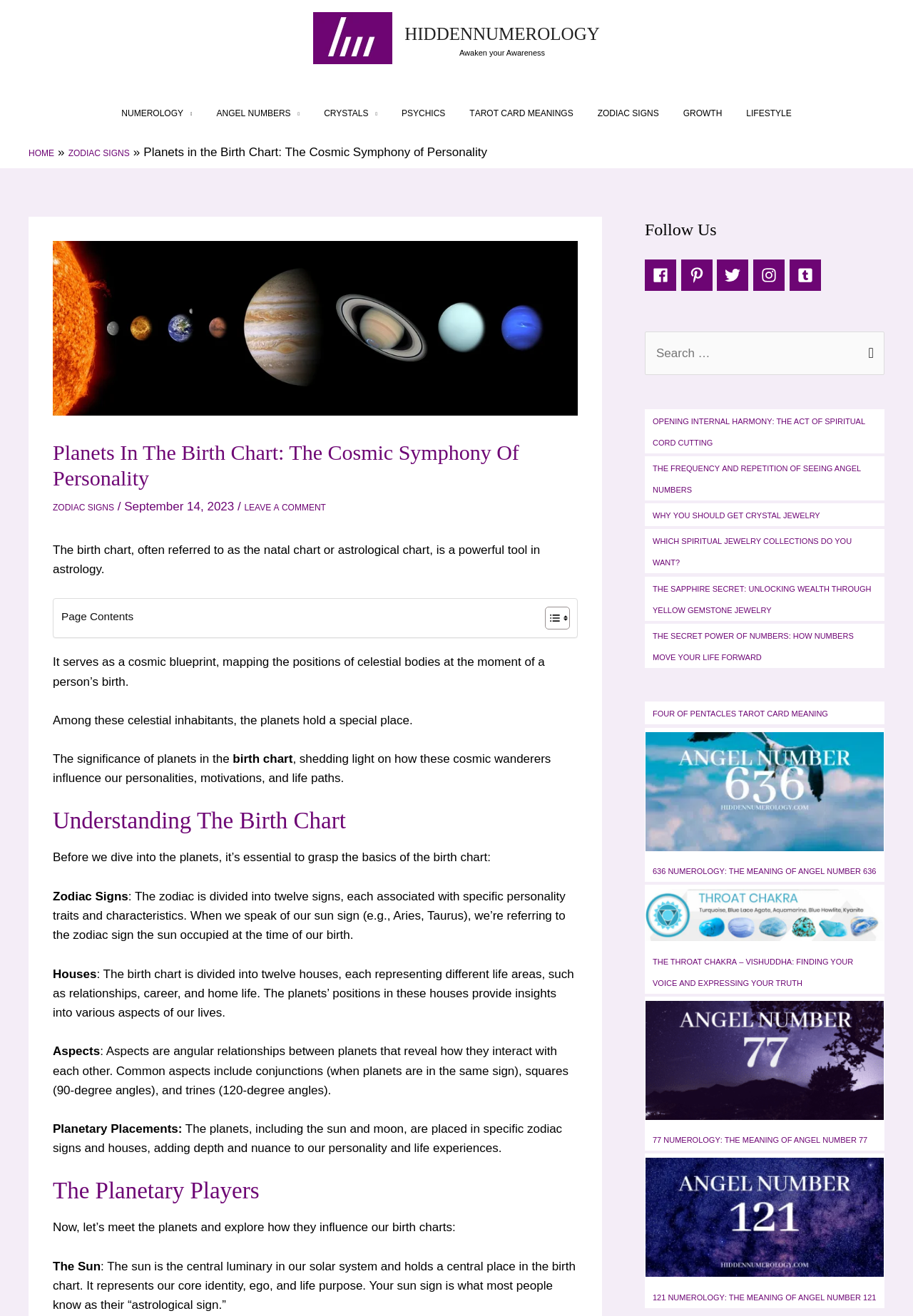Highlight the bounding box coordinates of the element that should be clicked to carry out the following instruction: "Read about Angel number 636 meaning". The coordinates must be given as four float numbers ranging from 0 to 1, i.e., [left, top, right, bottom].

[0.707, 0.556, 0.968, 0.647]